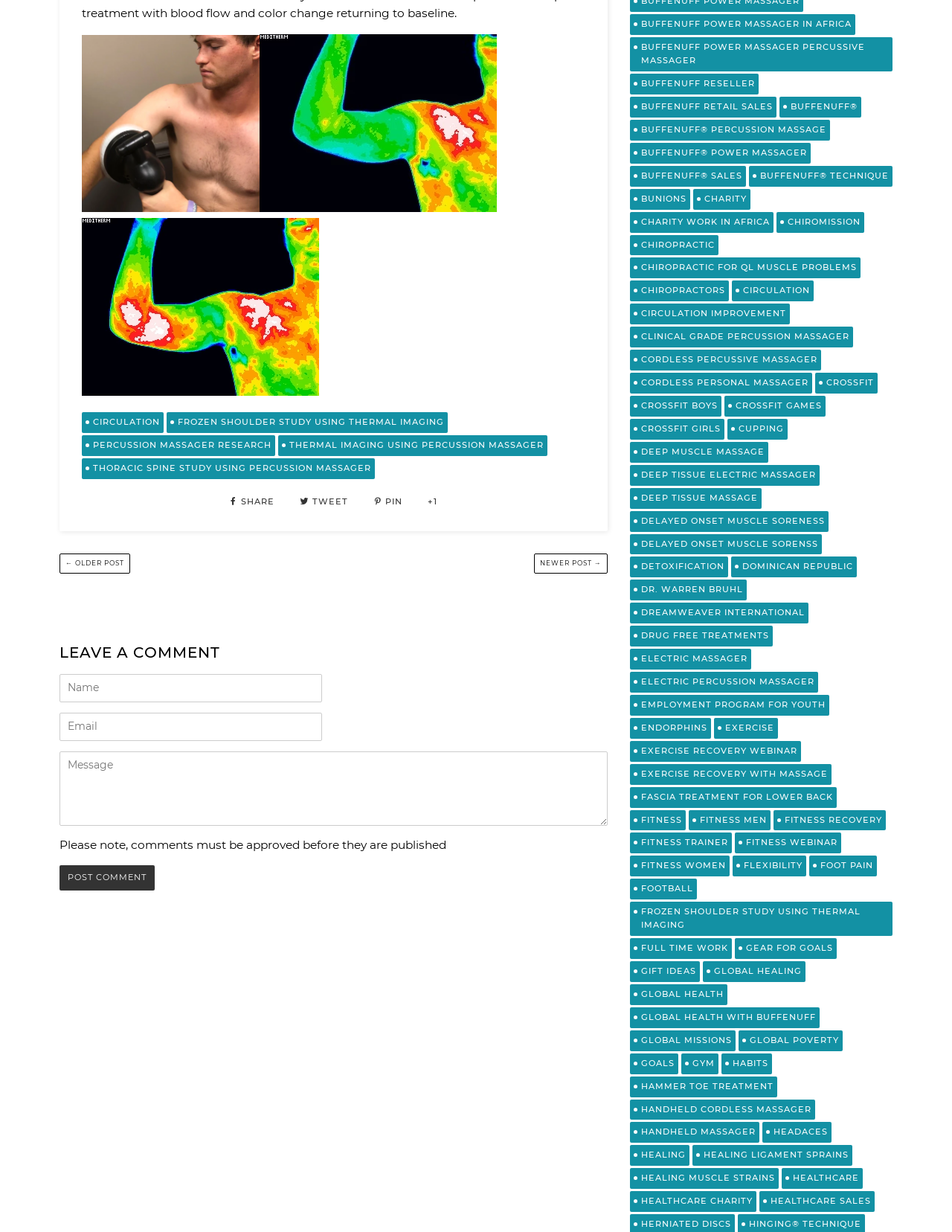Provide the bounding box coordinates for the specified HTML element described in this description: "Chiropractic for QL muscle problems". The coordinates should be four float numbers ranging from 0 to 1, in the format [left, top, right, bottom].

[0.661, 0.209, 0.904, 0.226]